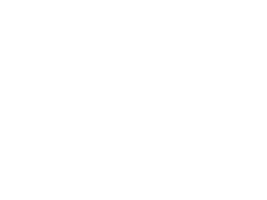What is the theme emphasized by the graphic style?
Provide a detailed answer to the question, using the image to inform your response.

The caption describes the graphic style as bold and dynamic, which complements the energy of rally racing, and specifically highlights the themes of speed, precision, and competition.